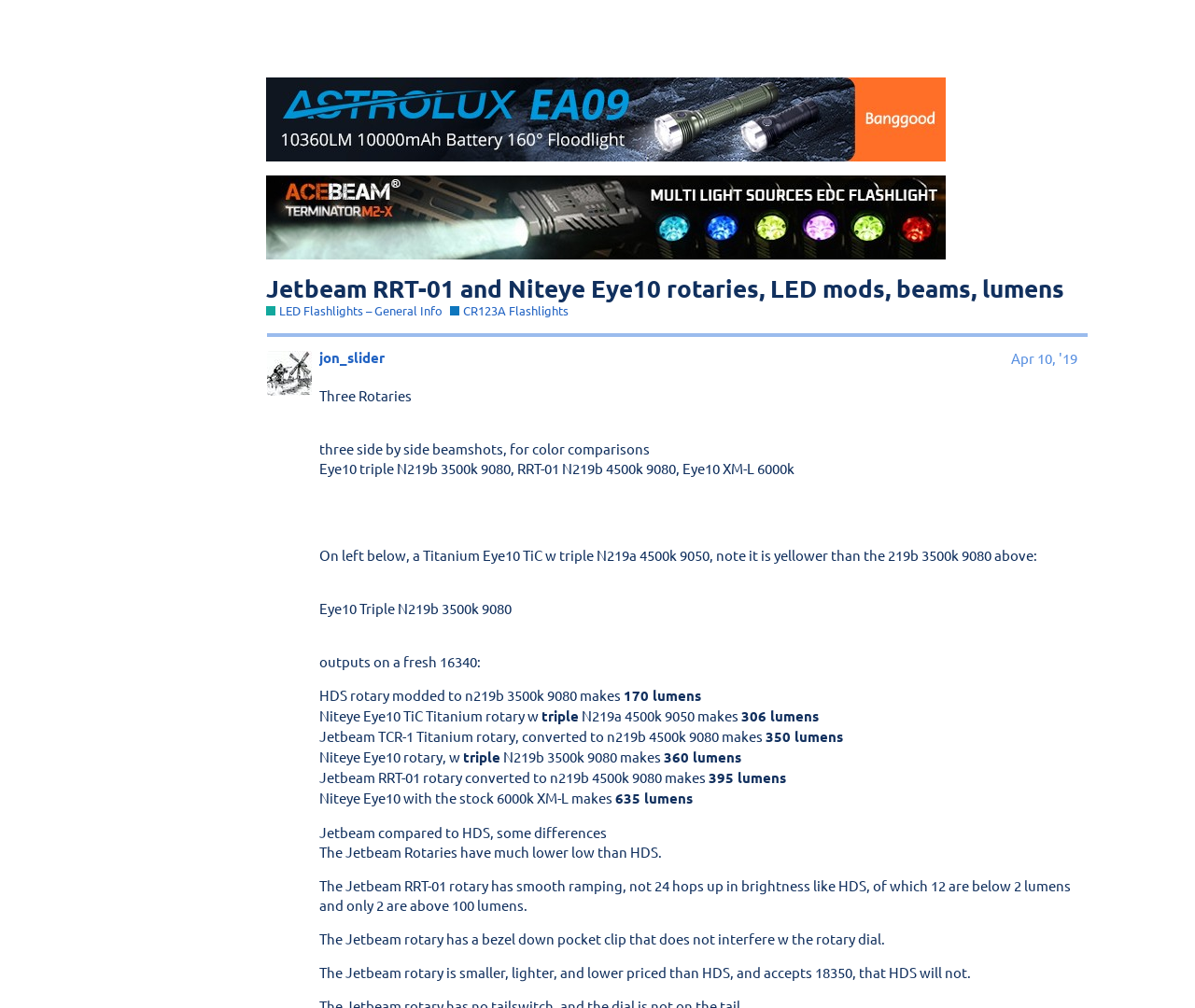Please find and generate the text of the main heading on the webpage.

Jetbeam RRT-01 and Niteye Eye10 rotaries, LED mods, beams, lumens